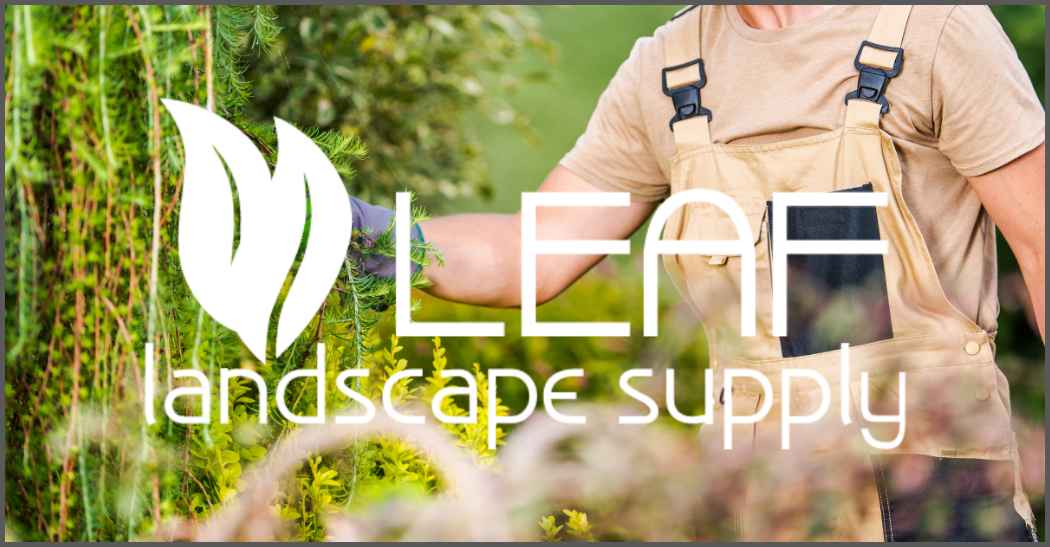With reference to the image, please provide a detailed answer to the following question: What is the person in the foreground doing?

The person in the foreground is engaged in hands-on gardening, likely preparing or tending to plants, as their gloved hands reach towards fresh foliage, signifying a hands-on approach to landscape work.